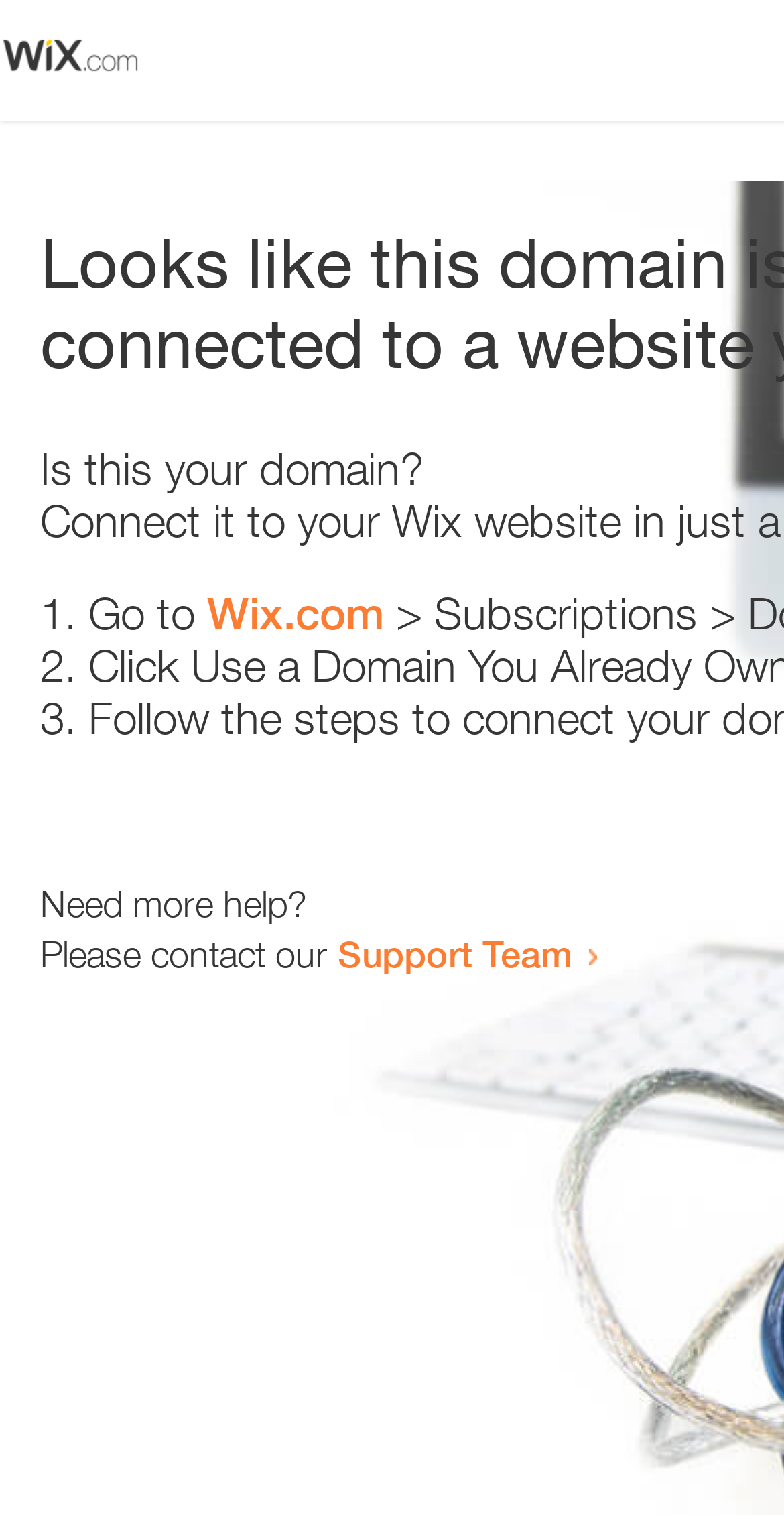Answer in one word or a short phrase: 
Where can the user get more help?

Support Team